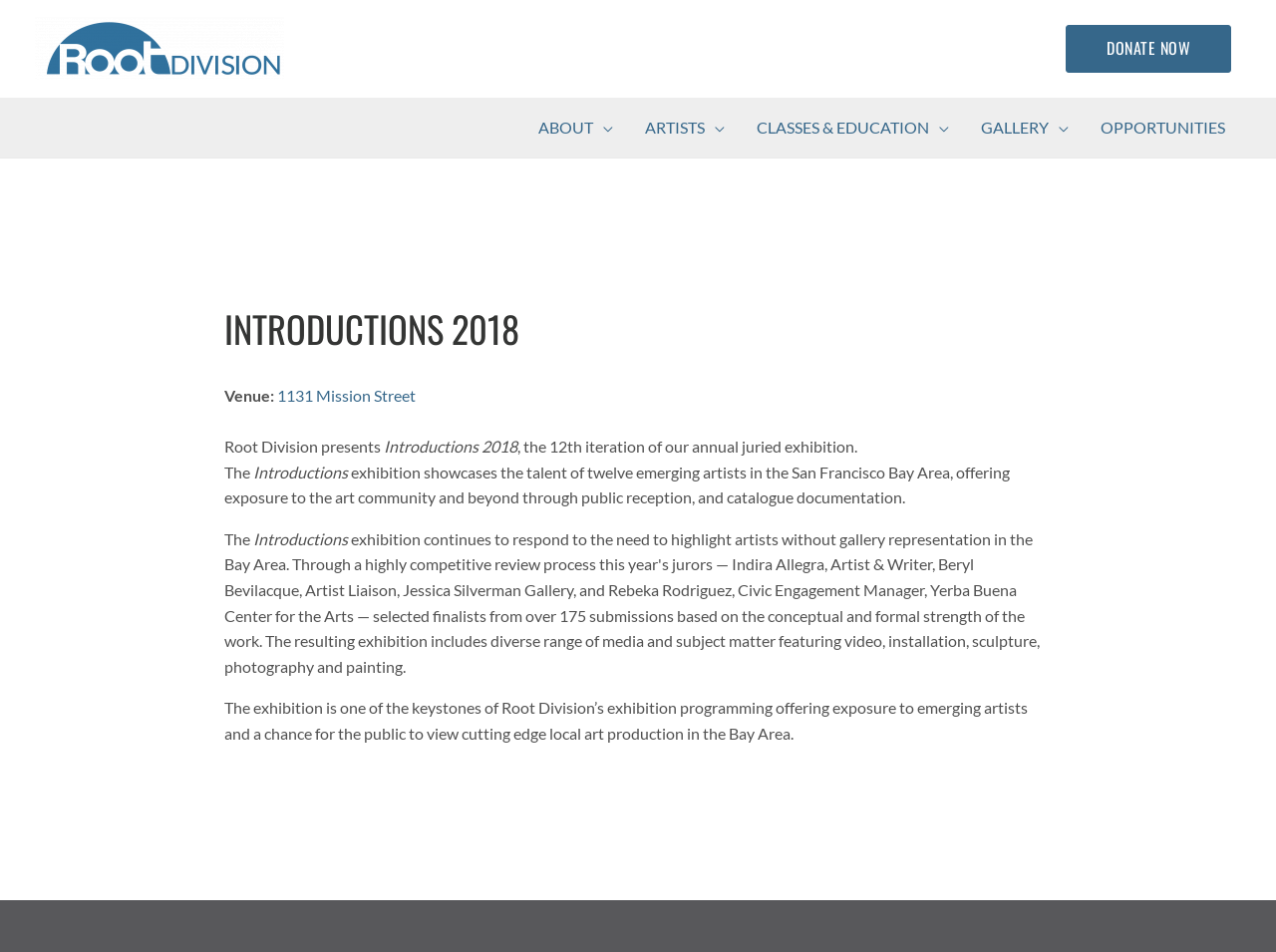What is the name of the organization presenting the exhibition?
Using the visual information from the image, give a one-word or short-phrase answer.

Root Division